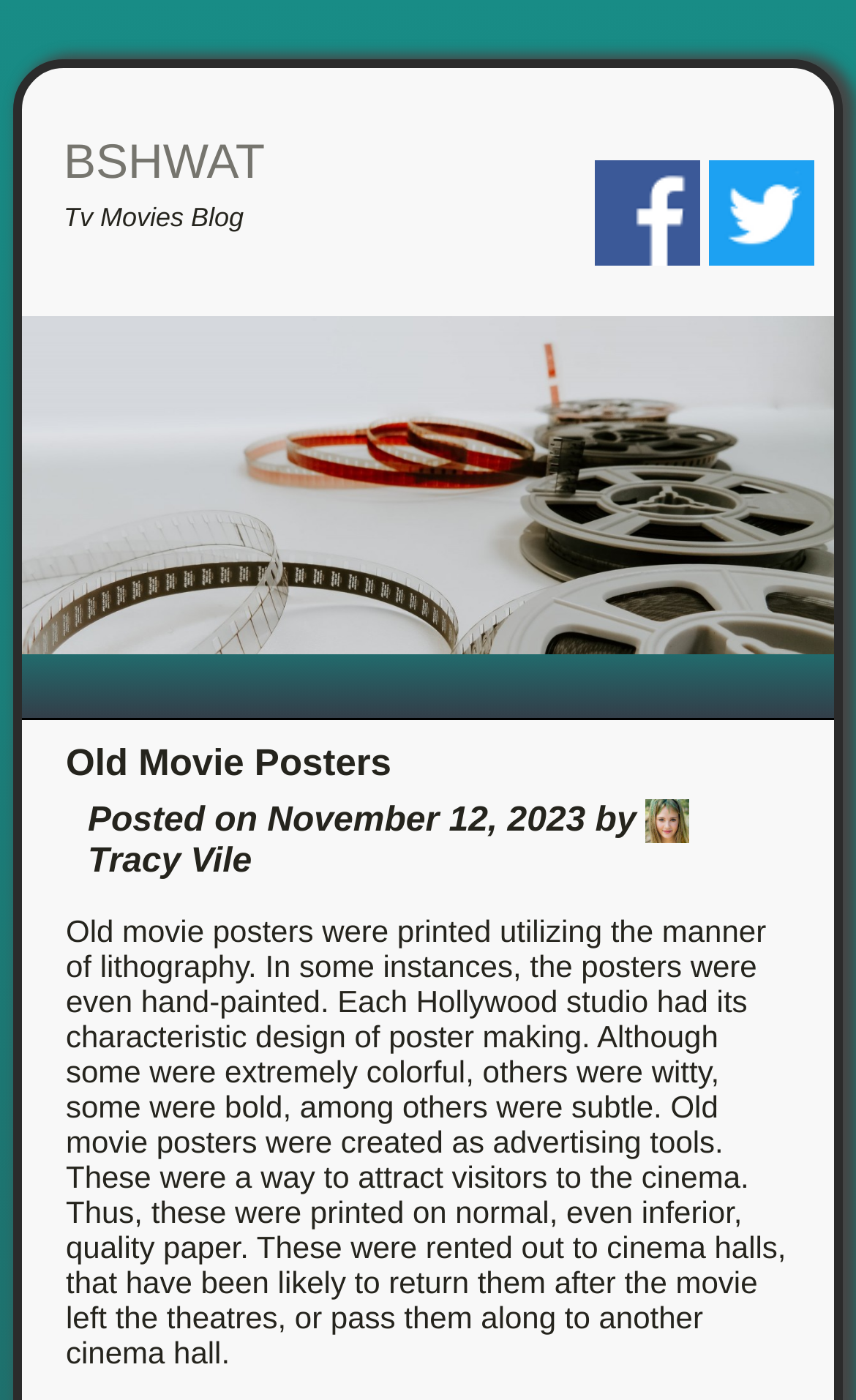Please provide a detailed answer to the question below by examining the image:
What happened to old movie posters after the movie left the theatres?

According to the text, old movie posters were rented out to cinema halls, which were likely to return them after the movie left the theatres, or pass them along to another cinema hall.